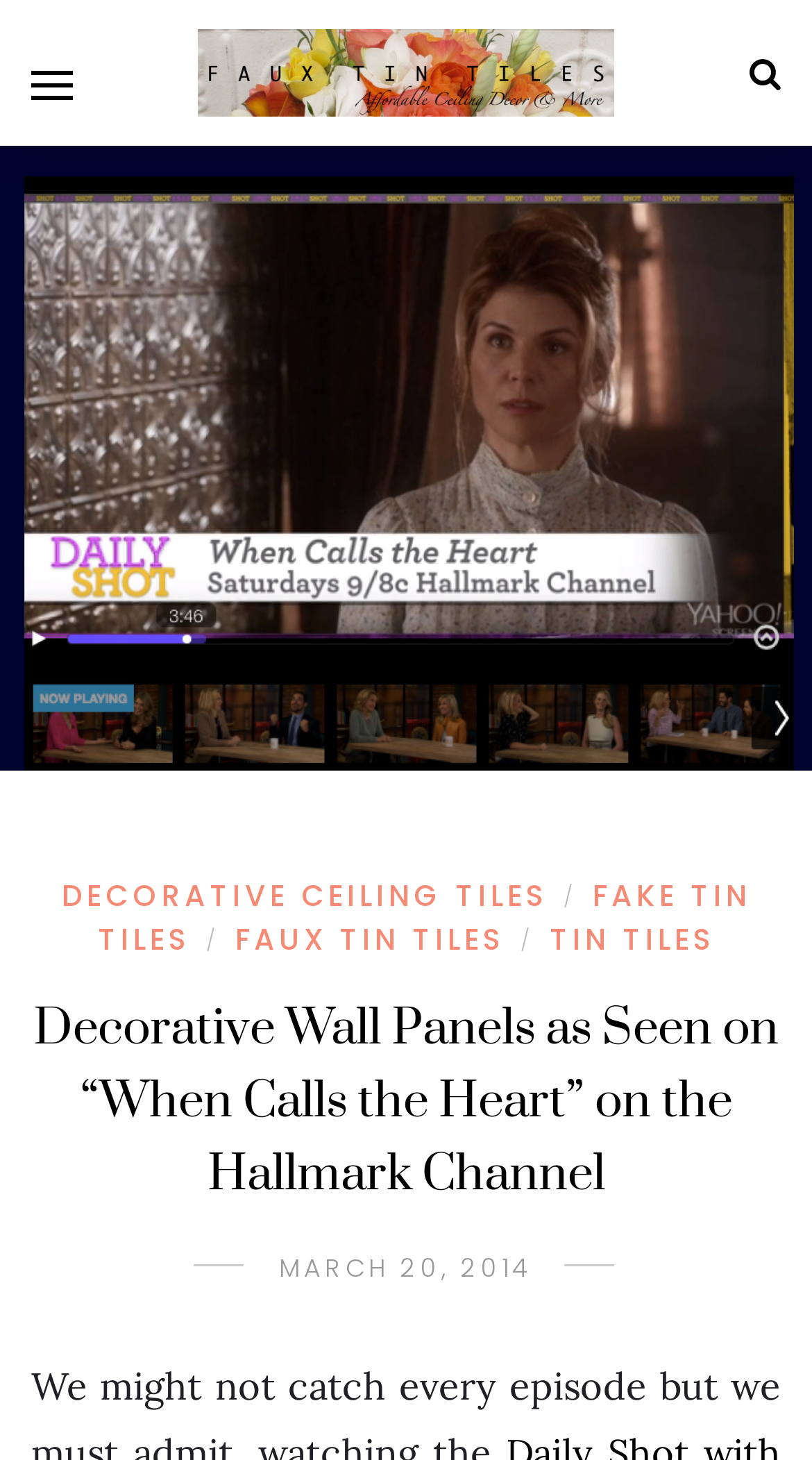Provide your answer in a single word or phrase: 
Is there a search button on the page?

Yes